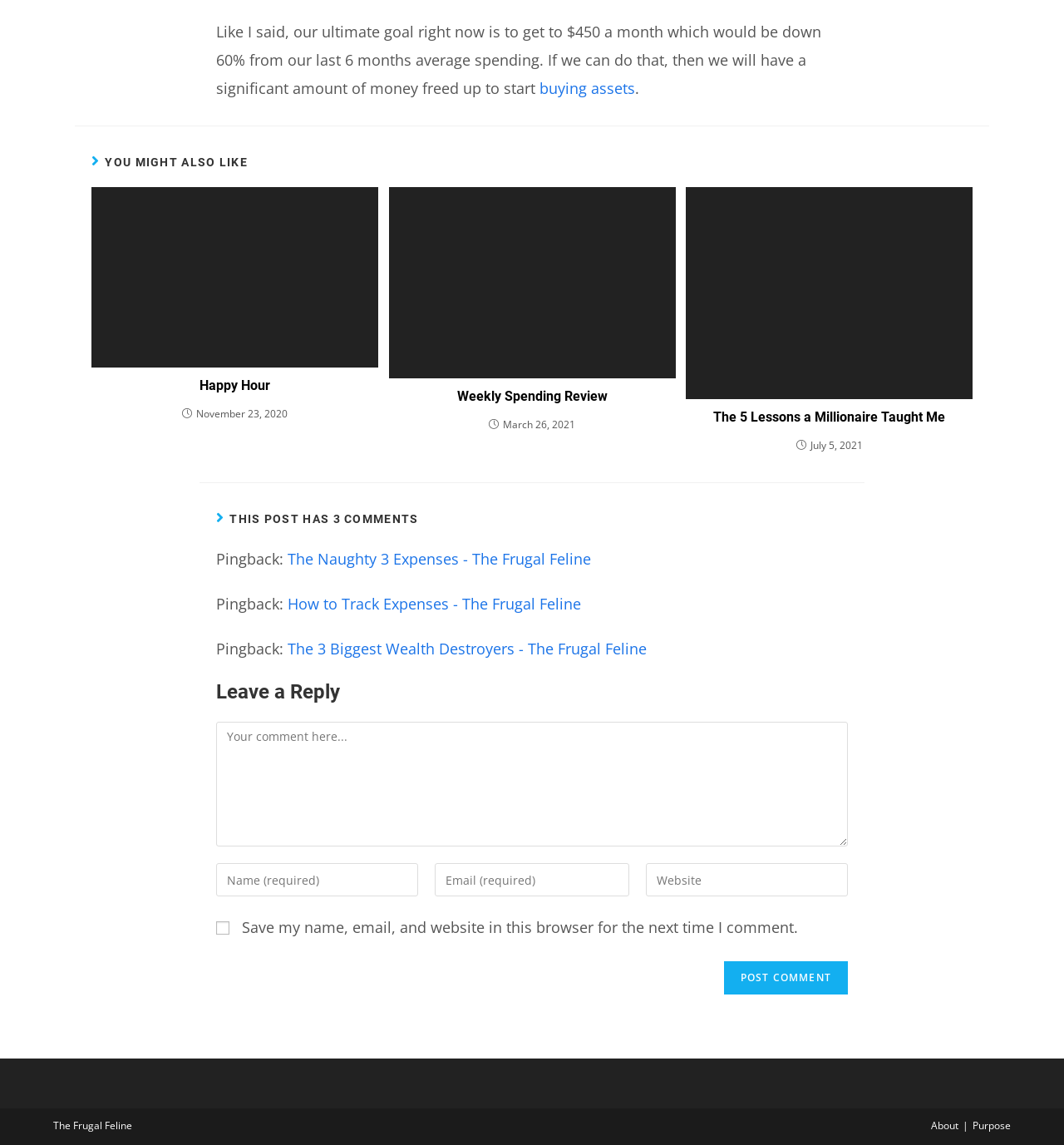What is the name of the website?
Look at the screenshot and respond with a single word or phrase.

The Frugal Feline